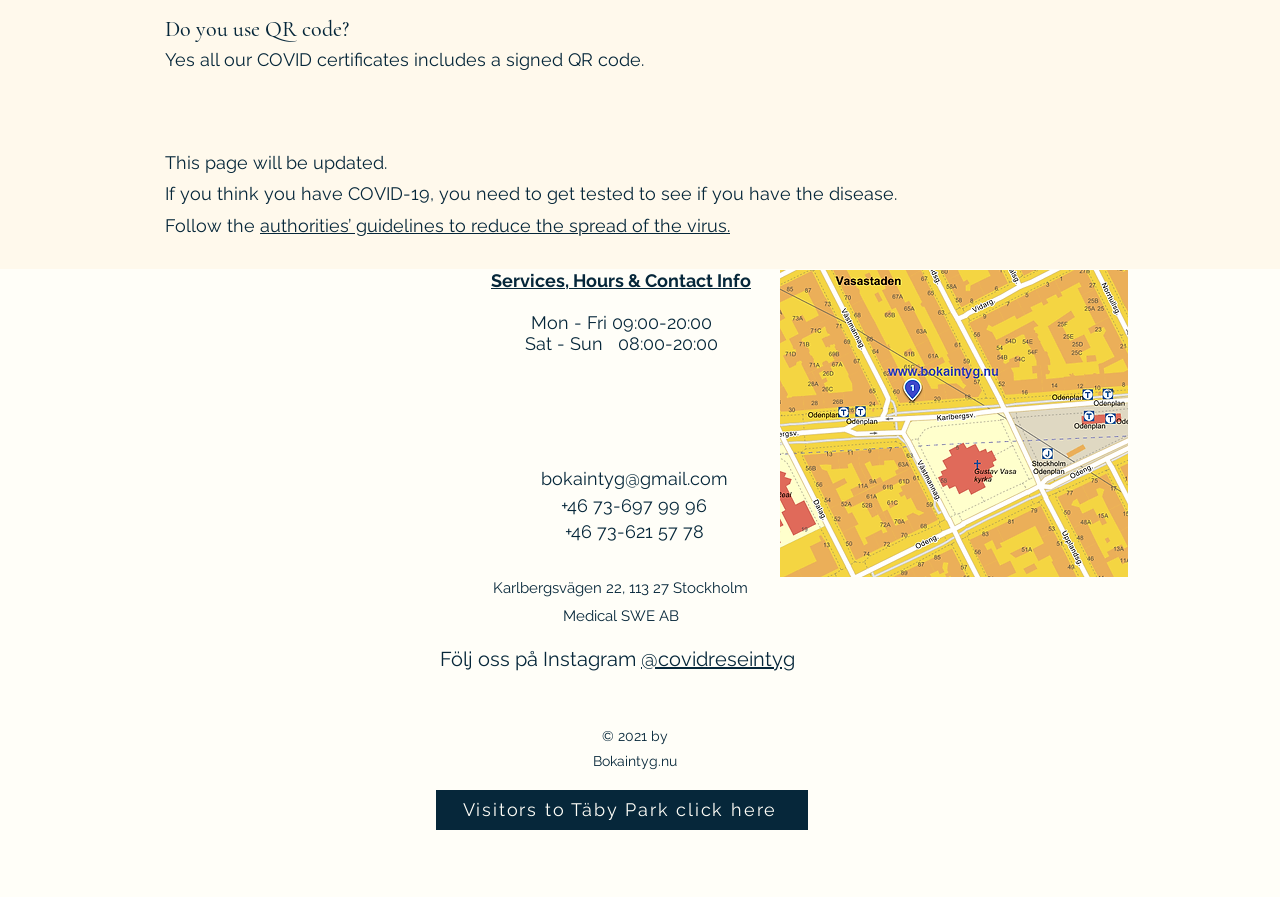Answer the question in a single word or phrase:
What type of code is included in COVID certificates?

QR code